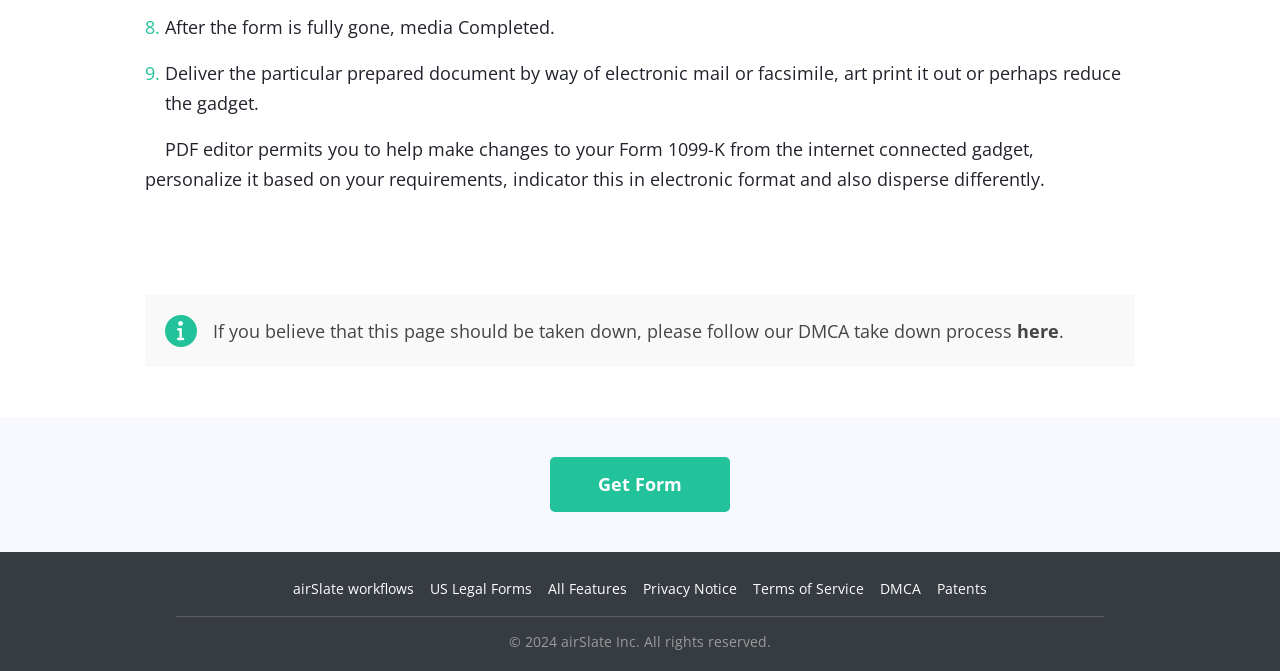Return the bounding box coordinates of the UI element that corresponds to this description: "Terms of Service". The coordinates must be given as four float numbers in the range of 0 and 1, [left, top, right, bottom].

[0.588, 0.863, 0.675, 0.891]